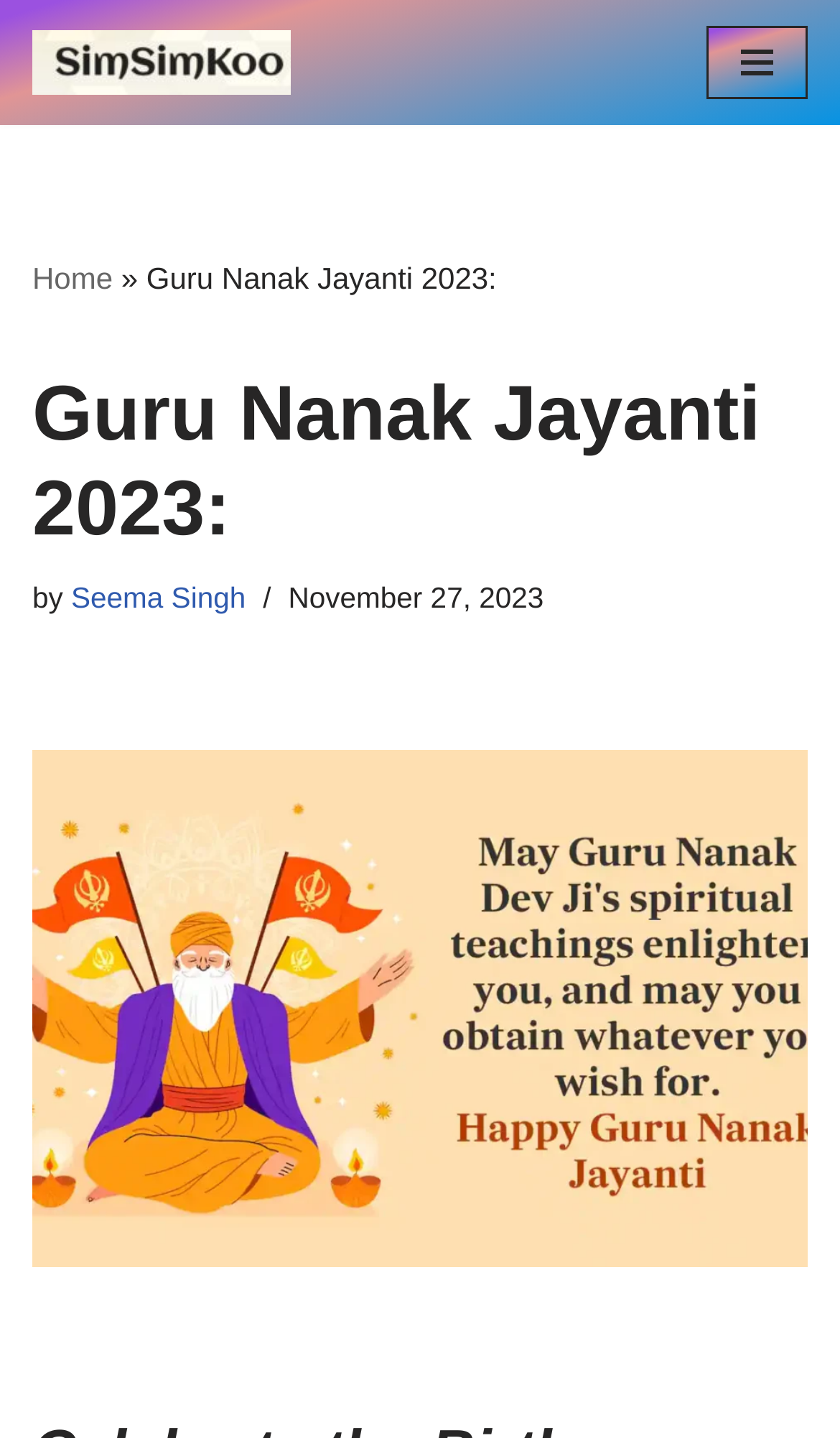Please find the bounding box coordinates in the format (top-left x, top-left y, bottom-right x, bottom-right y) for the given element description. Ensure the coordinates are floating point numbers between 0 and 1. Description: aria-label="Simsimkoo" title="← Simsimkoo"

[0.038, 0.021, 0.346, 0.066]